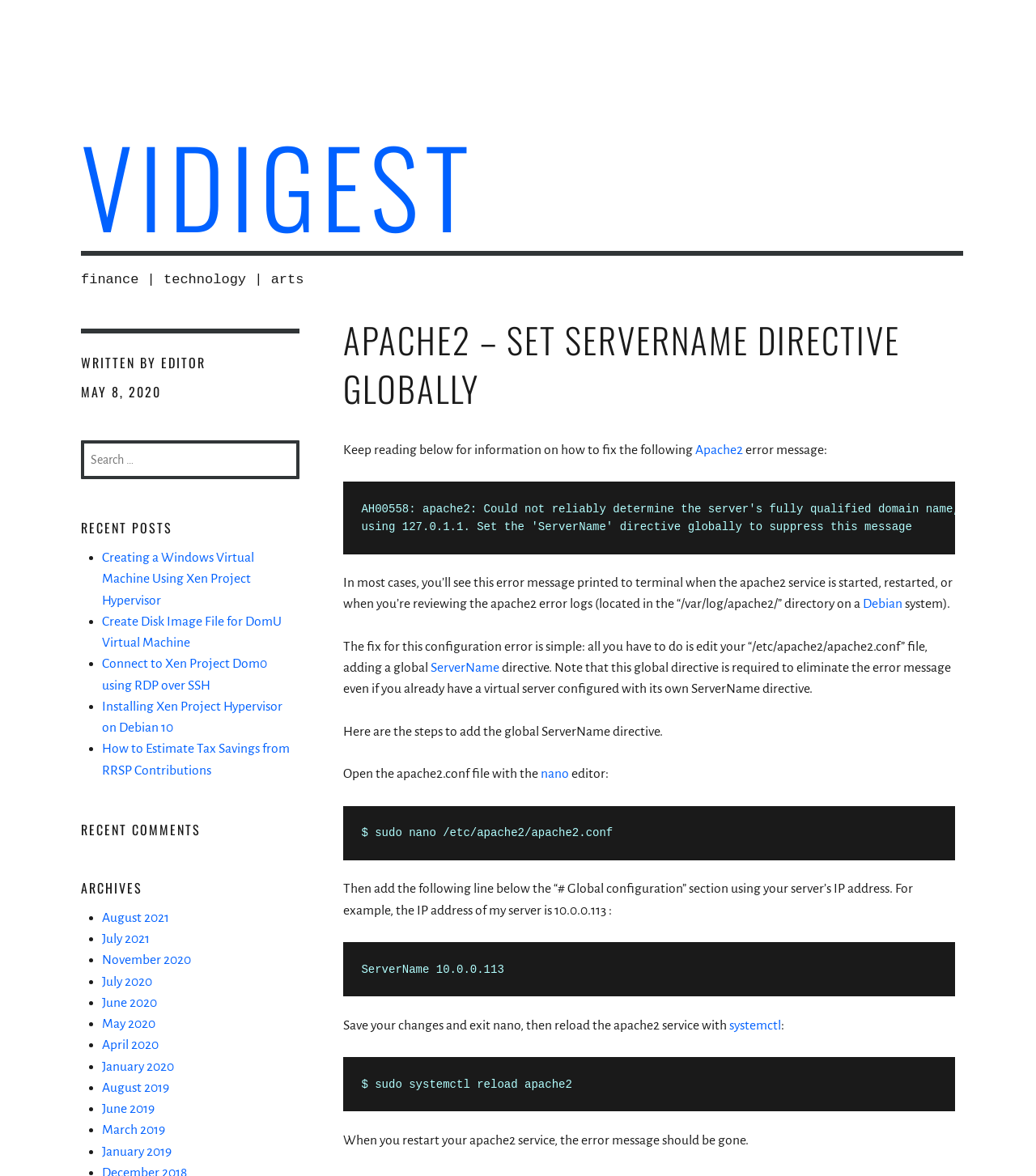Determine the bounding box coordinates for the area that needs to be clicked to fulfill this task: "Check recent comments". The coordinates must be given as four float numbers between 0 and 1, i.e., [left, top, right, bottom].

[0.078, 0.697, 0.289, 0.714]